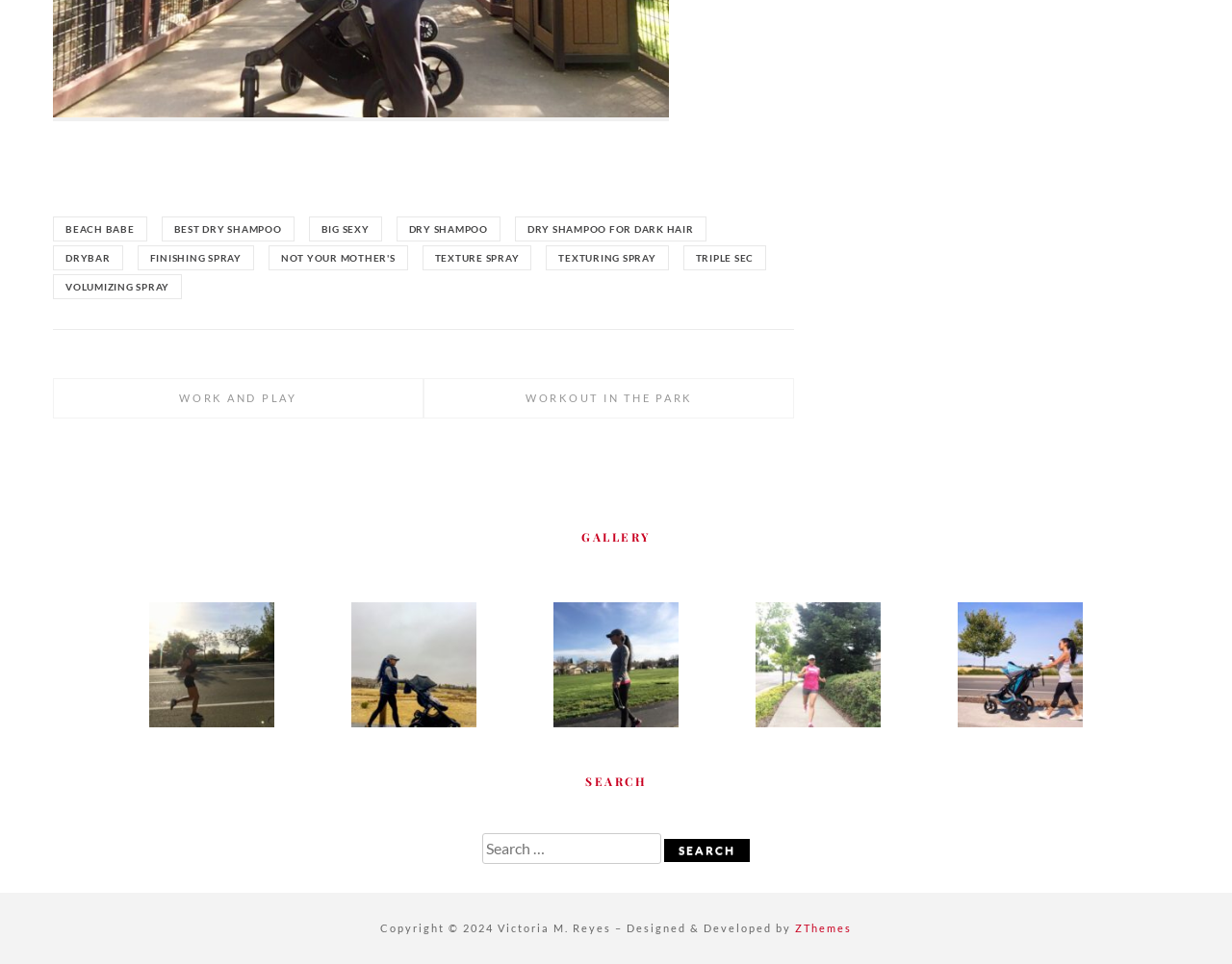Please respond to the question with a concise word or phrase:
What is the brand name of the dry shampoo?

DRYBAR